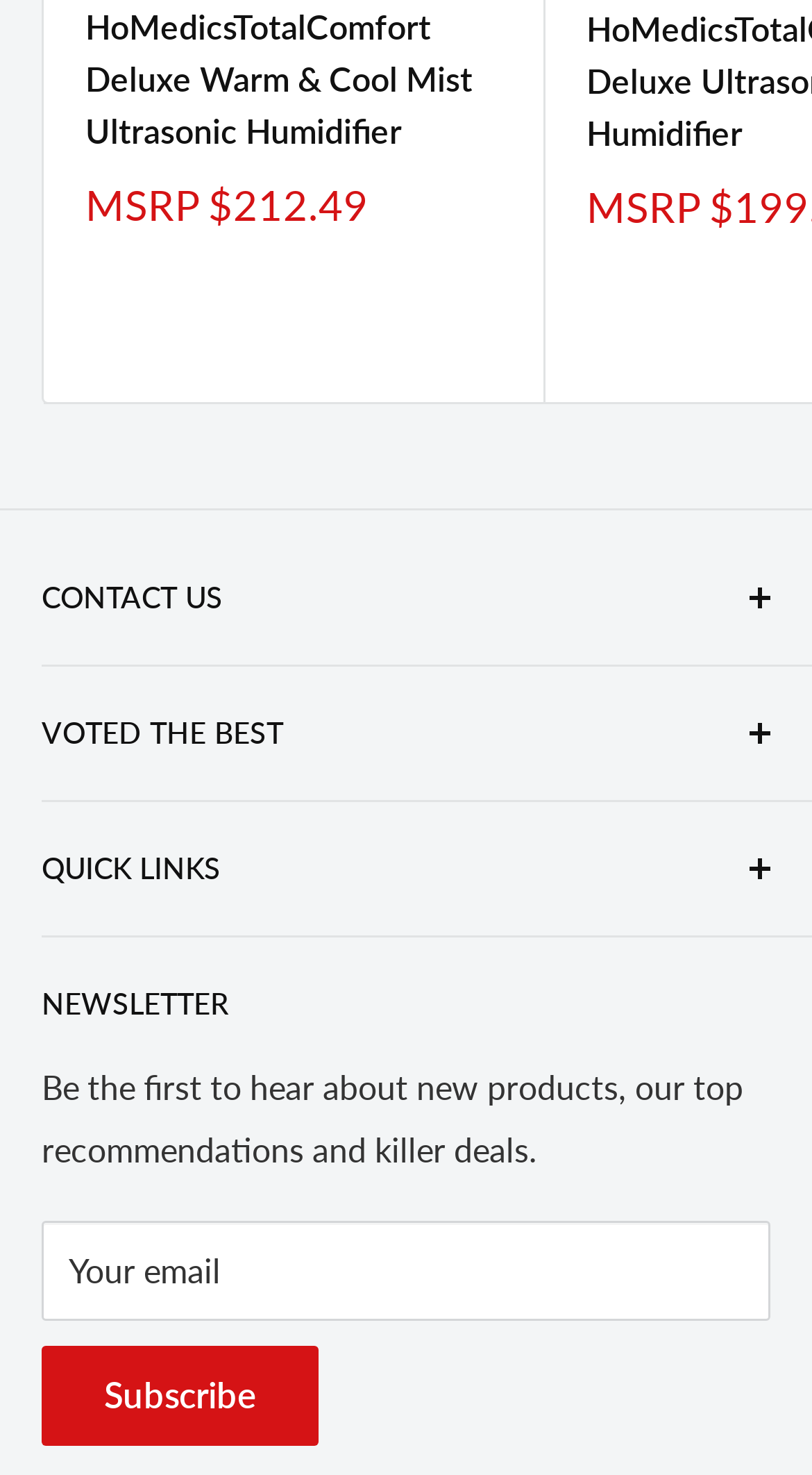Highlight the bounding box coordinates of the region I should click on to meet the following instruction: "Email us".

[0.051, 0.448, 0.208, 0.475]